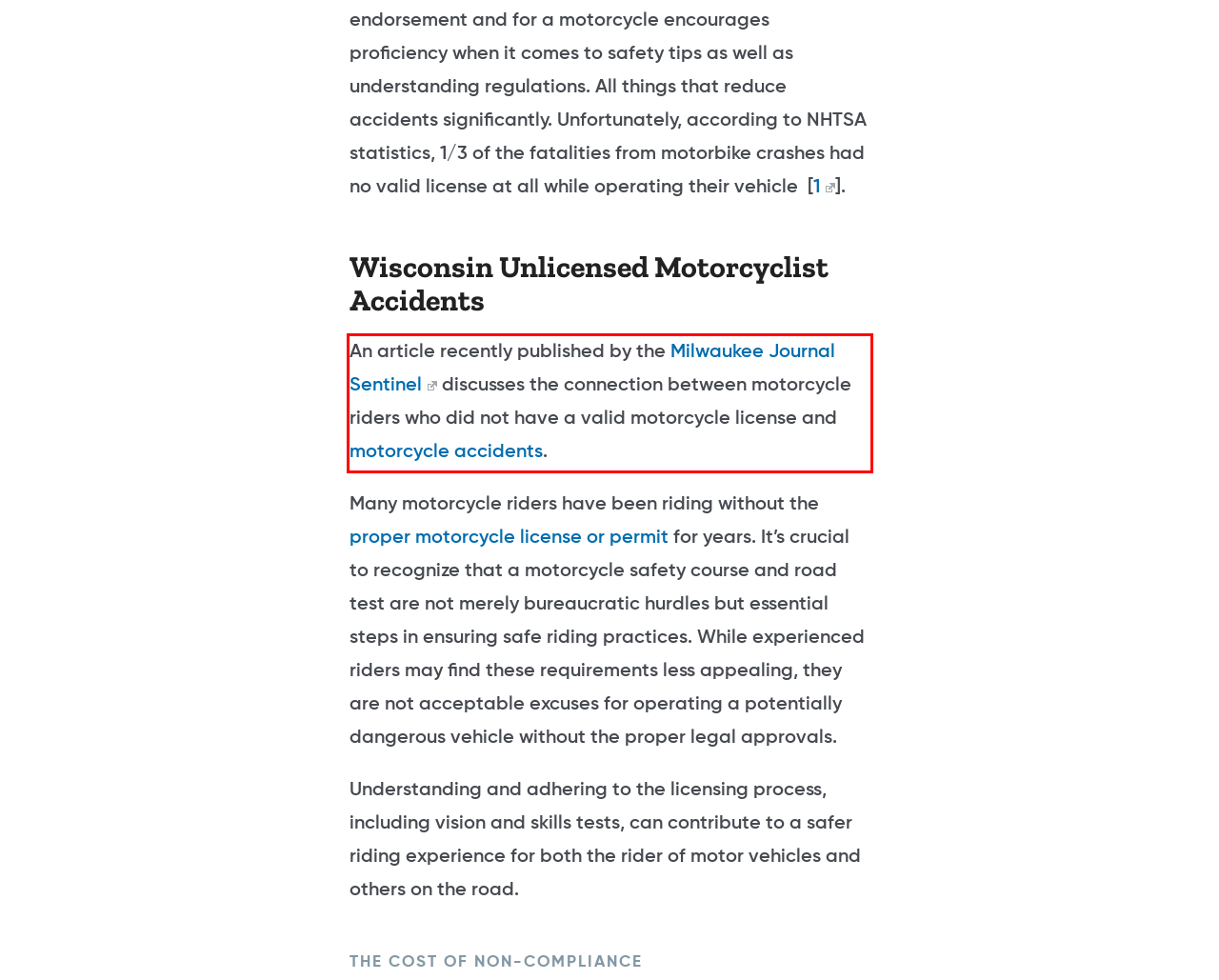Review the screenshot of the webpage and recognize the text inside the red rectangle bounding box. Provide the extracted text content.

An article recently published by the Milwaukee Journal Sentinel discusses the connection between motorcycle riders who did not have a valid motorcycle license and motorcycle accidents.